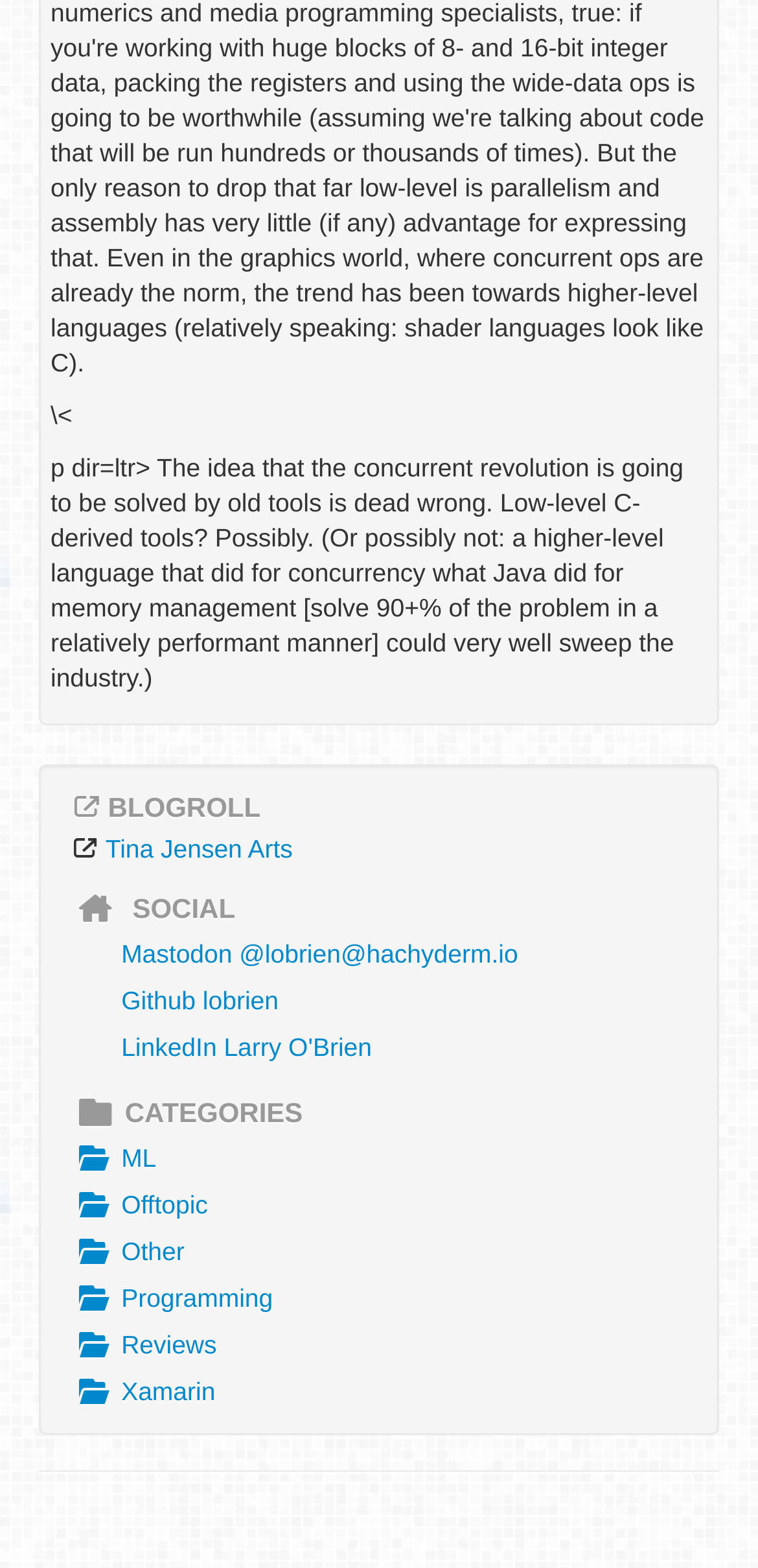Please determine the bounding box coordinates of the element to click on in order to accomplish the following task: "View Tina Jensen Arts". Ensure the coordinates are four float numbers ranging from 0 to 1, i.e., [left, top, right, bottom].

[0.139, 0.531, 0.386, 0.55]